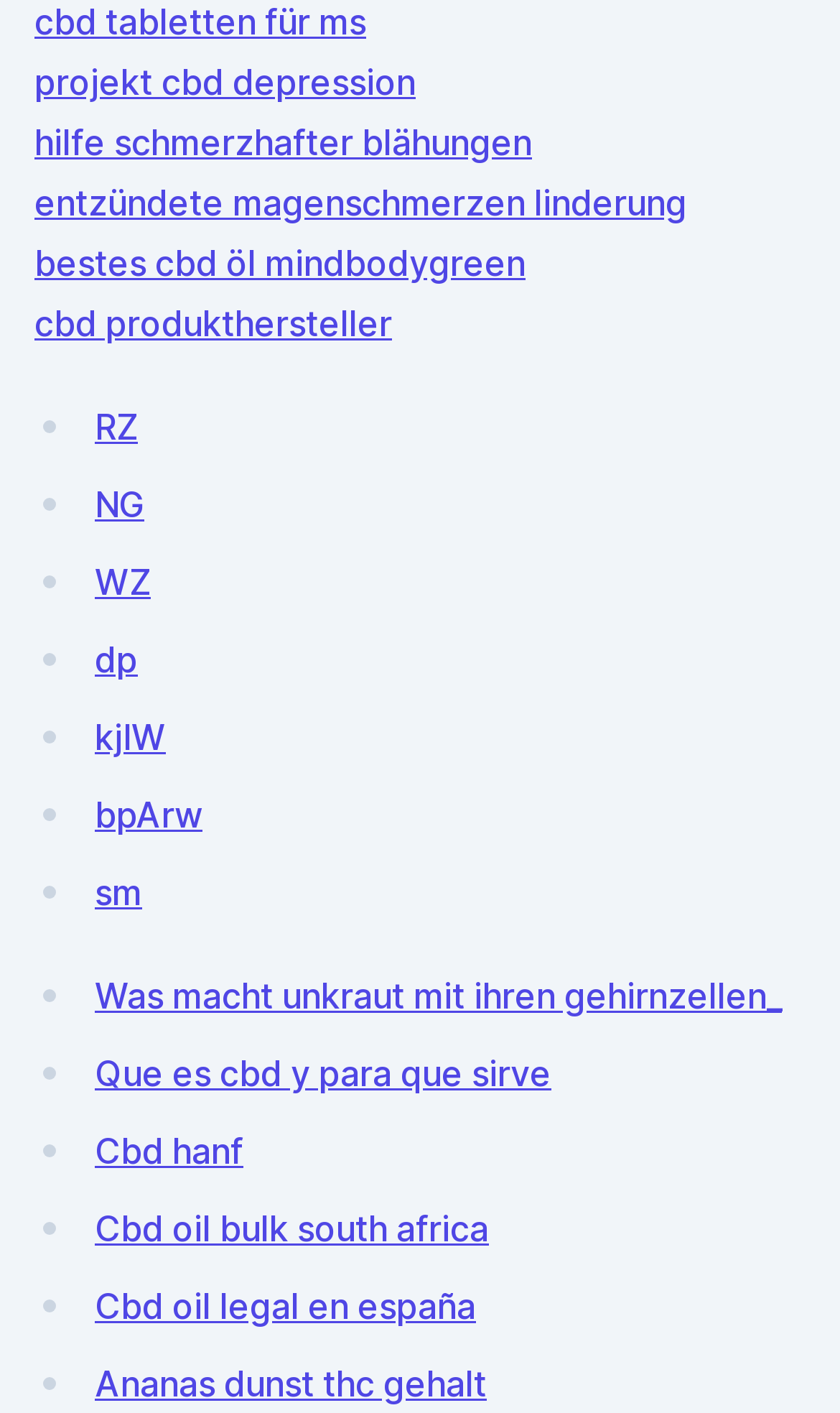What is the topic of the first link?
Can you offer a detailed and complete answer to this question?

The first link on the webpage has the text 'projekt cbd depression', which suggests that the topic of this link is related to CBD and depression.